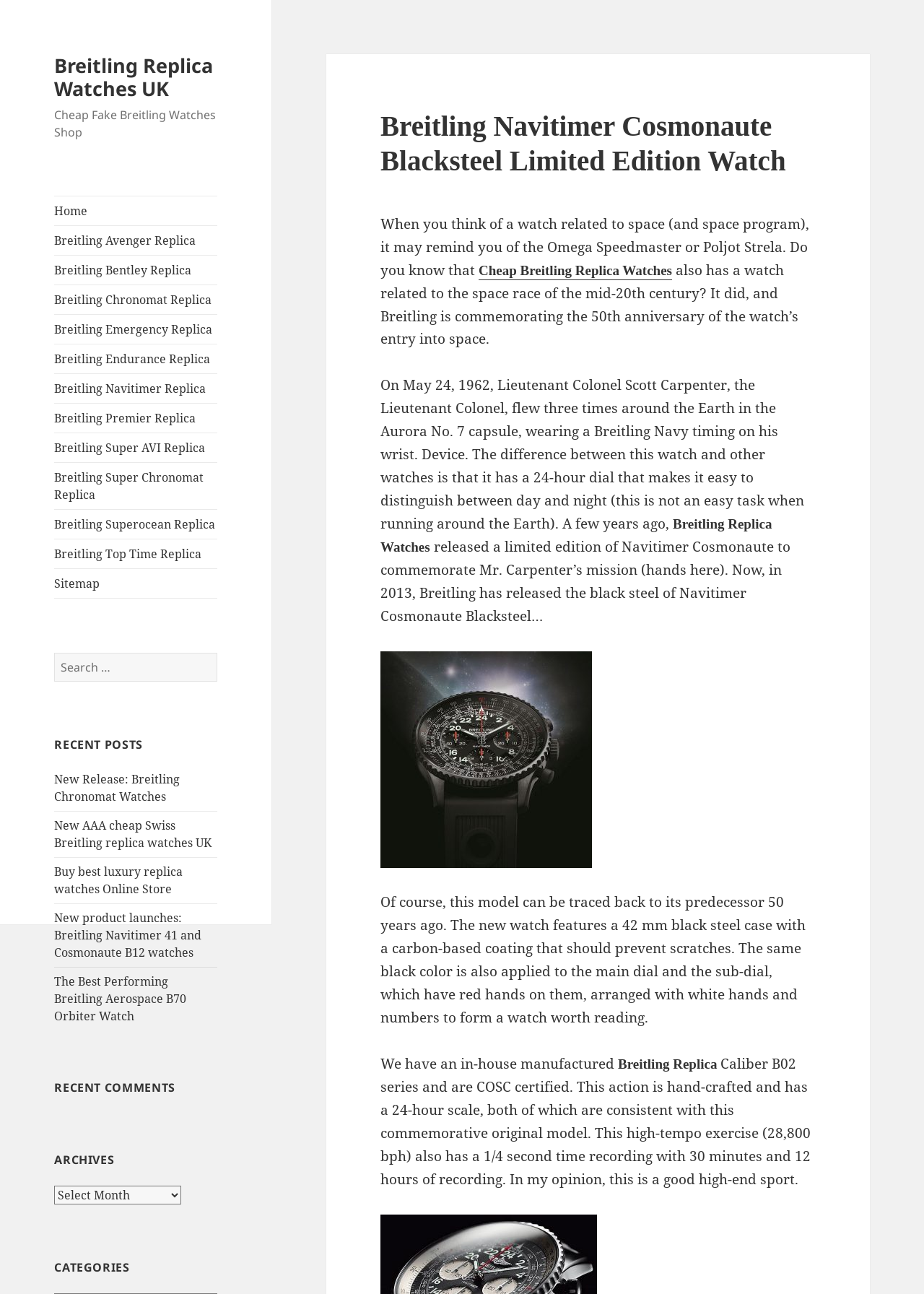Please find the bounding box coordinates of the section that needs to be clicked to achieve this instruction: "Click on Cheap Breitling Replica Watches link".

[0.518, 0.201, 0.727, 0.216]